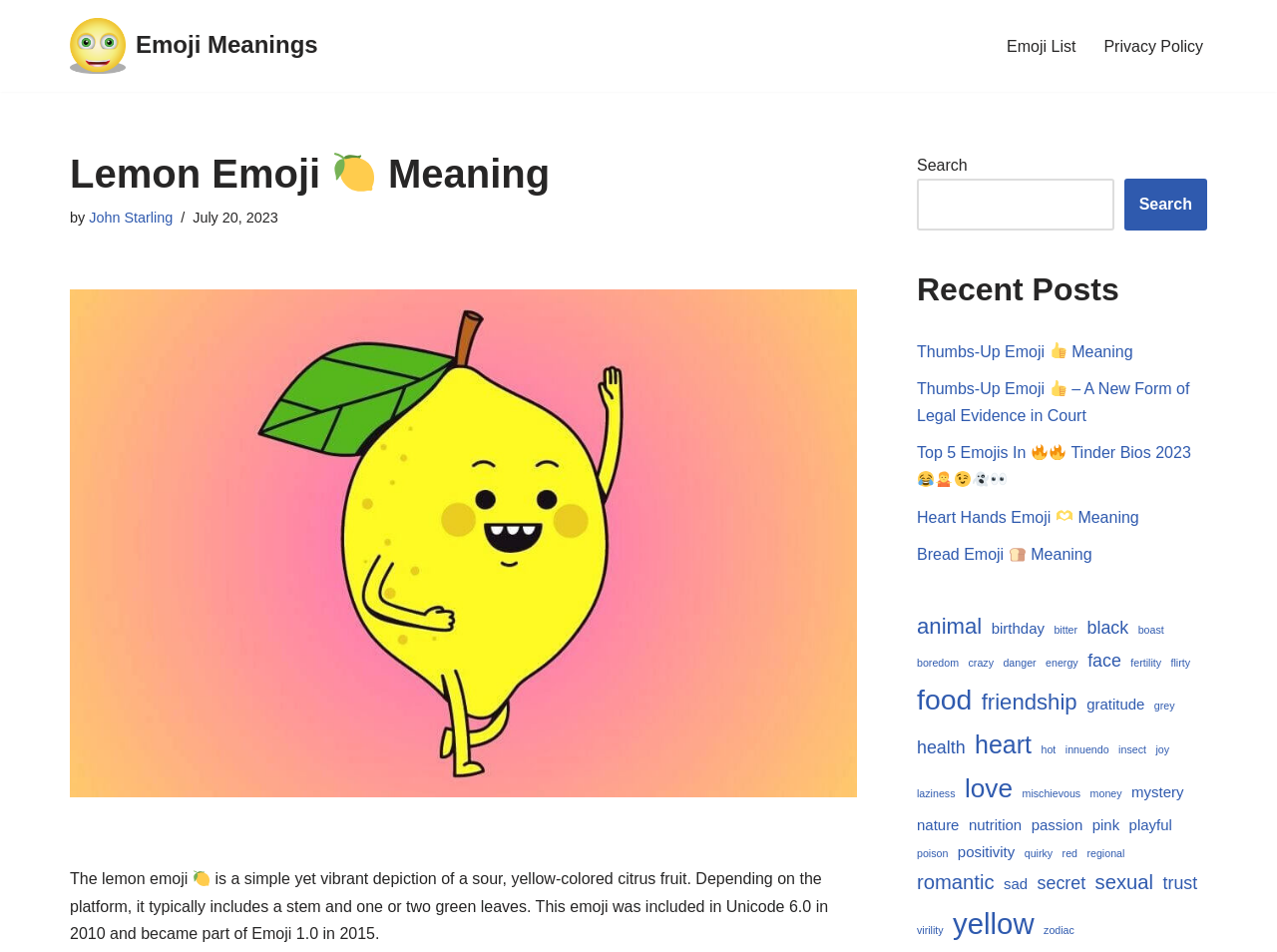What is the purpose of the search bar? Please answer the question using a single word or phrase based on the image.

To search the website